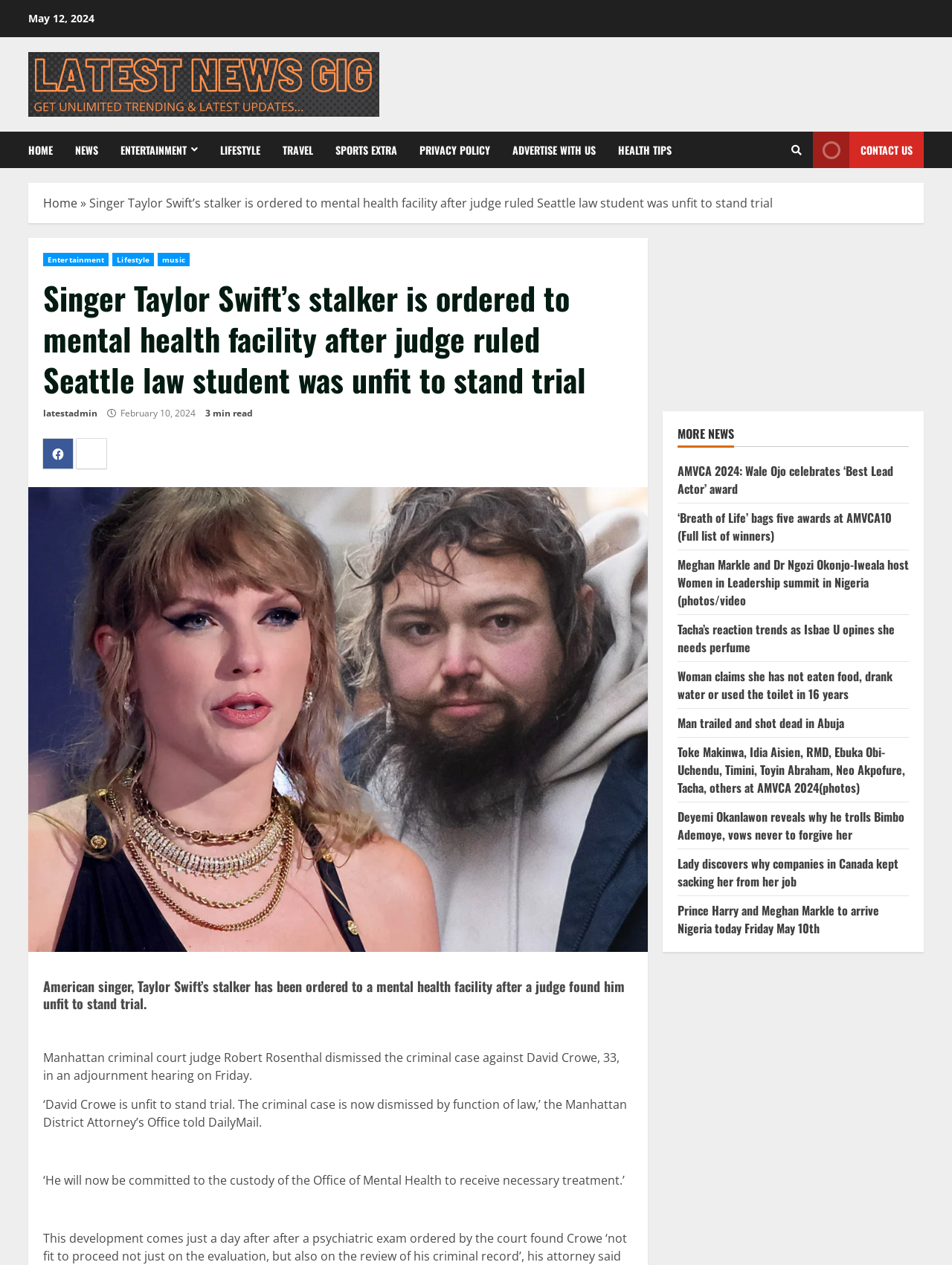Determine the bounding box of the UI element mentioned here: "X". The coordinates must be in the format [left, top, right, bottom] with values ranging from 0 to 1.

[0.08, 0.347, 0.112, 0.37]